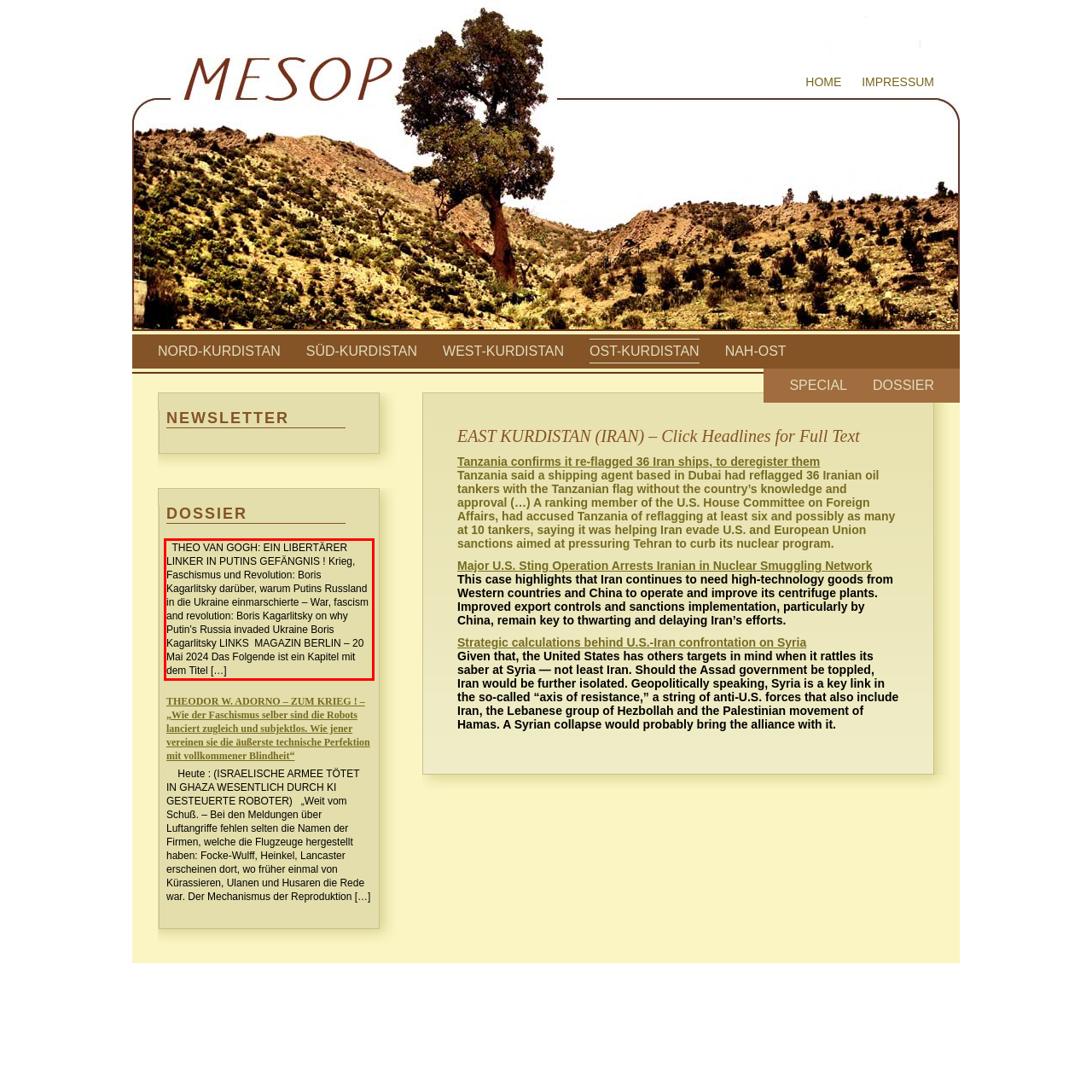Locate the red bounding box in the provided webpage screenshot and use OCR to determine the text content inside it.

THEO VAN GOGH: EIN LIBERTÄRER LINKER IN PUTINS GEFÄNGNIS ! Krieg, Faschismus und Revolution: Boris Kagarlitsky darüber, warum Putins Russland in die Ukraine einmarschierte – War, fascism and revolution: Boris Kagarlitsky on why Putin’s Russia invaded Ukraine Boris Kagarlitsky LINKS MAGAZIN BERLIN – 20 Mai 2024 Das Folgende ist ein Kapitel mit dem Titel […]